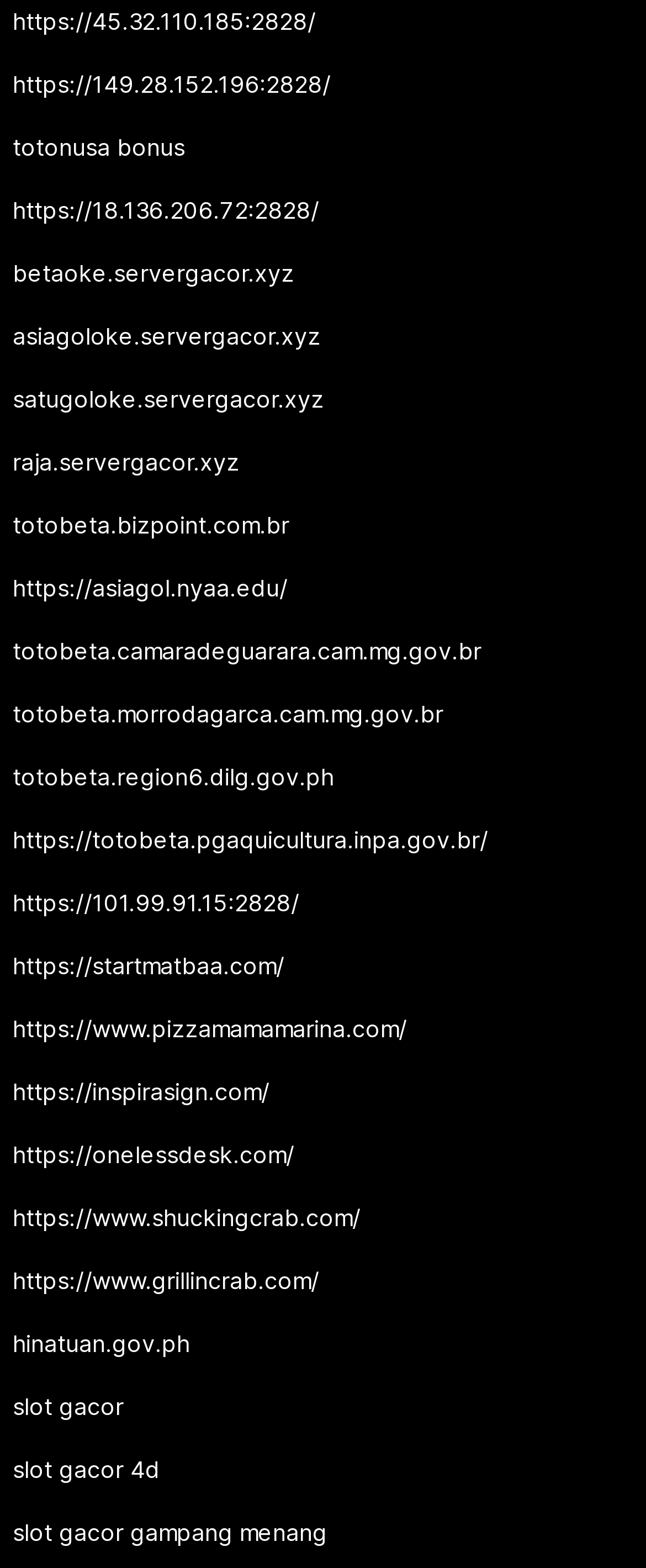Answer this question in one word or a short phrase: How many links are on this webpage?

52